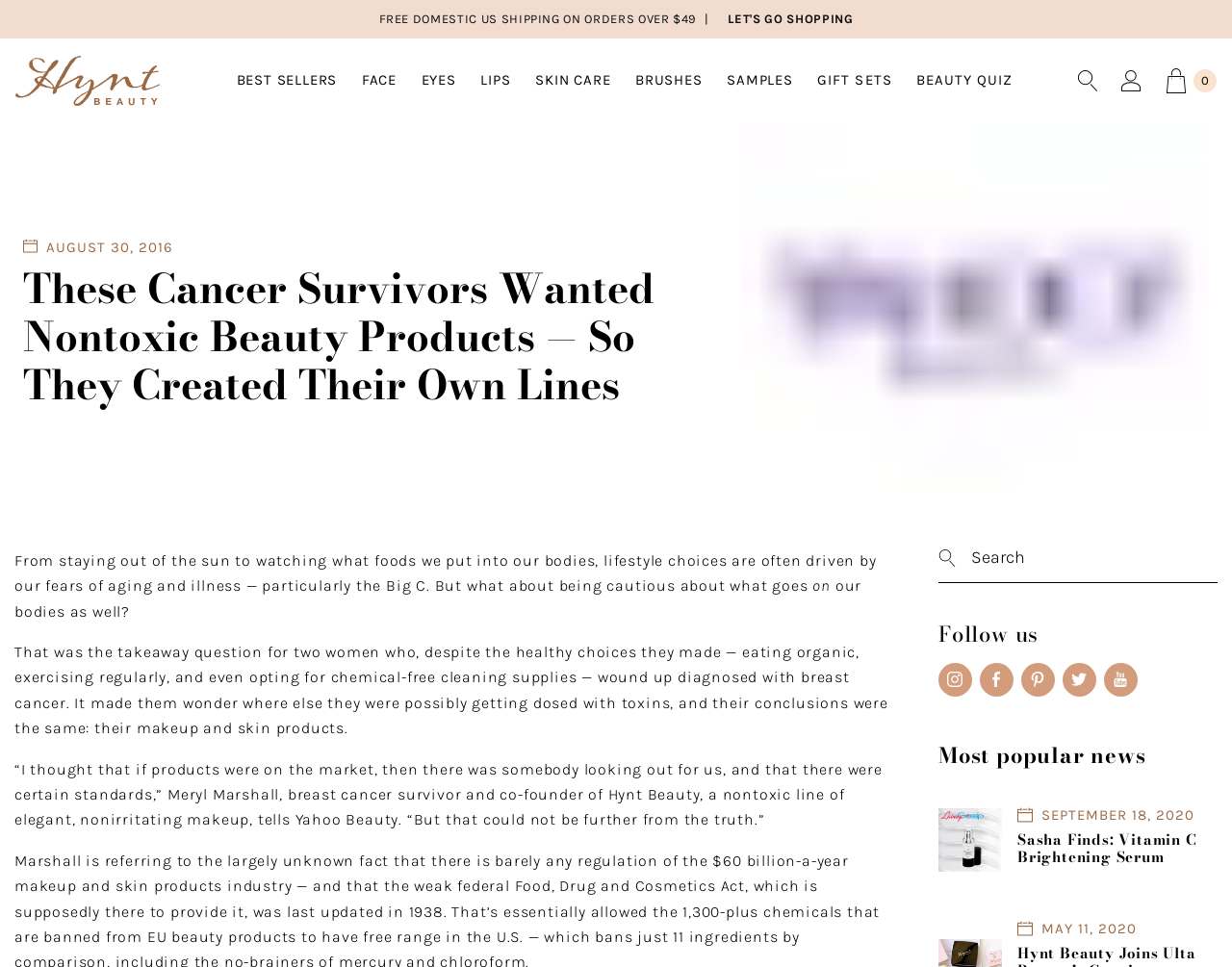Give a full account of the webpage's elements and their arrangement.

This webpage is about Hynt Beauty, a nontoxic line of makeup and skin products founded by two women, Meryl and Gina, who are cancer survivors. At the top of the page, there is a navigation menu with links to various categories such as "Best Sellers", "Face", "Eyes", "Lips", "Skin Care", "Brushes", "Samples", "Gift Sets", and "Beauty Quiz". Below the navigation menu, there is a heading that reads "These Cancer Survivors Wanted Nontoxic Beauty Products — So They Created Their Own Lines".

The main content of the page is an article that tells the story of Meryl and Gina, who were diagnosed with breast cancer despite making healthy lifestyle choices. They realized that their makeup and skin products might be contributing to their illness and decided to create their own line of nontoxic products. The article quotes Meryl Marshall, co-founder of Hynt Beauty, who expresses her surprise at the lack of regulation in the makeup and skin products industry.

On the right side of the page, there is a section with links to social media platforms such as Instagram, Facebook, Pinterest, Twitter, and YouTube. Below this section, there is a heading that reads "Most popular news" with links to news articles, including one about a Vitamin C Brightening Serum.

At the very top of the page, there is a promotional message that reads "FREE DOMESTIC US SHIPPING ON ORDERS OVER $49" with a link to "LET'S GO SHOPPING". There is also a search box at the top right corner of the page.